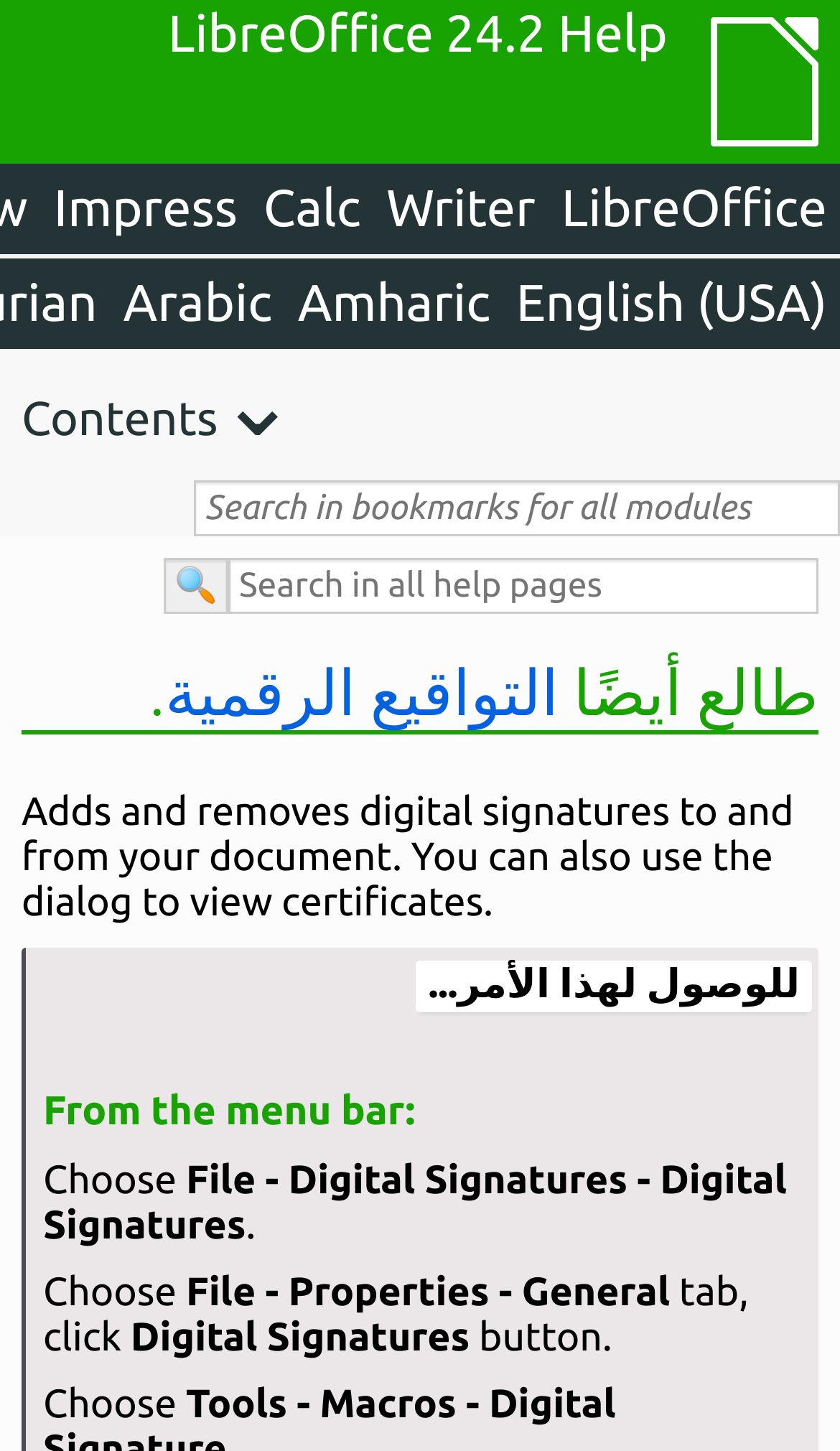Determine the bounding box coordinates of the area to click in order to meet this instruction: "Search in all help pages".

[0.272, 0.384, 0.974, 0.423]